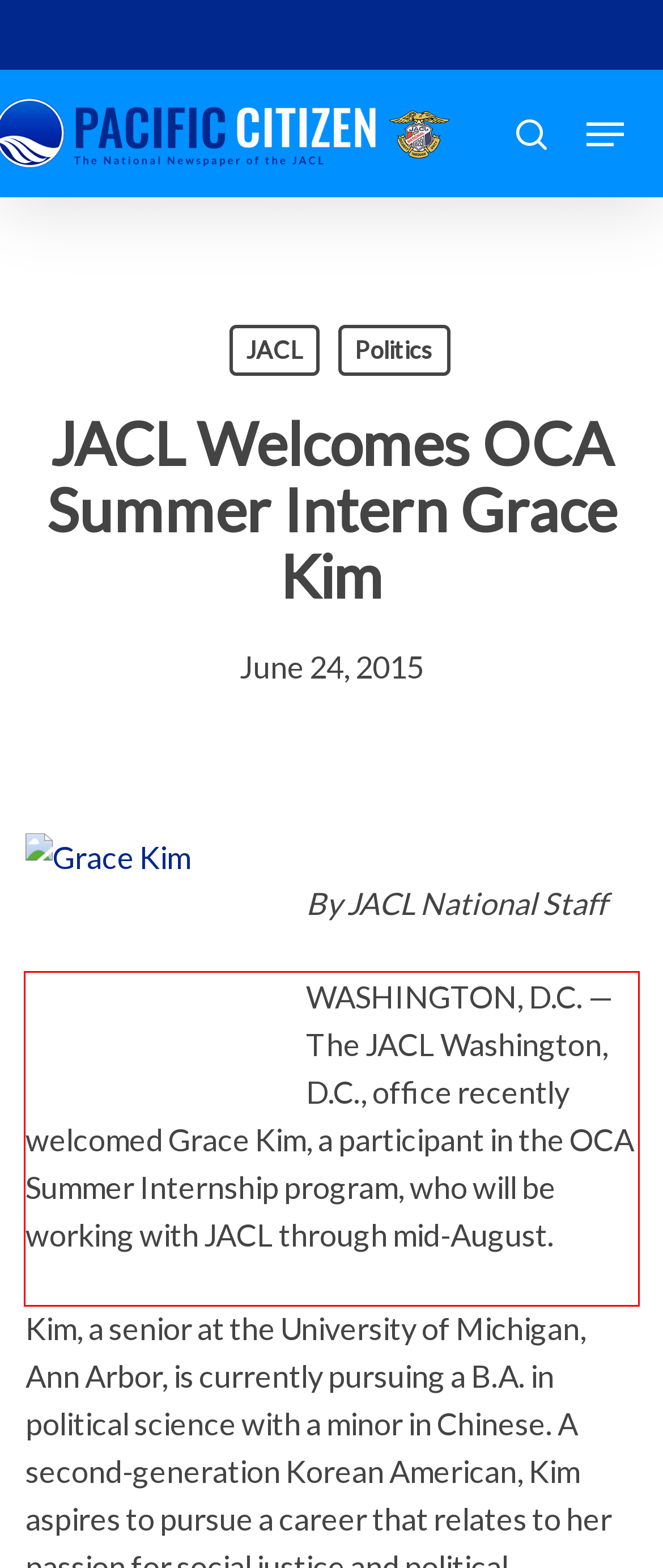Look at the webpage screenshot and recognize the text inside the red bounding box.

WASHINGTON, D.C. — The JACL Washington, D.C., office recently welcomed Grace Kim, a participant in the OCA Summer Internship program, who will be working with JACL through mid-August.